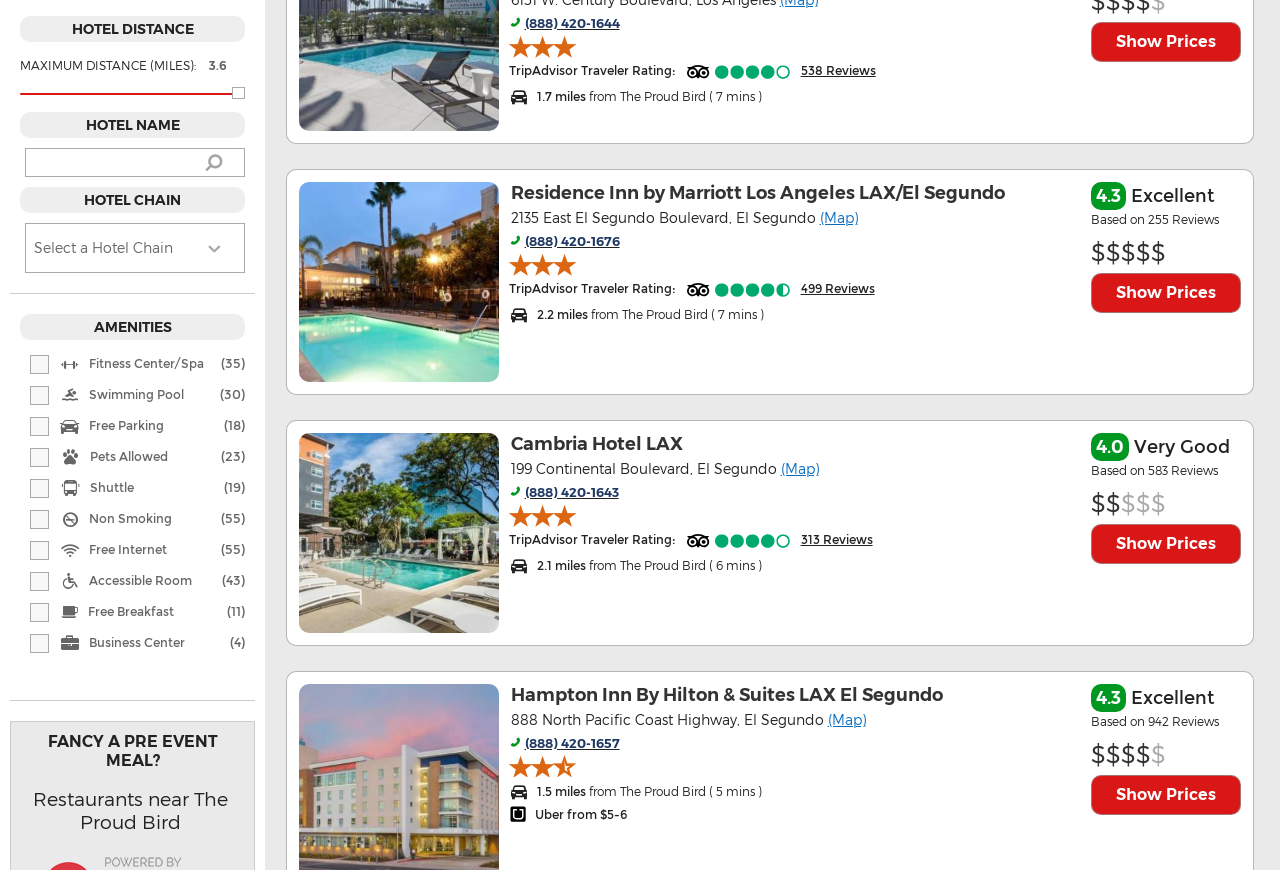What is the rating of Residence Inn by Marriott Los Angeles LAX/El Segundo?
Refer to the image and give a detailed answer to the question.

I found the rating by looking at the image with the description '4.5 of 5 stars' next to the hotel name 'Residence Inn by Marriott Los Angeles LAX/El Segundo'.